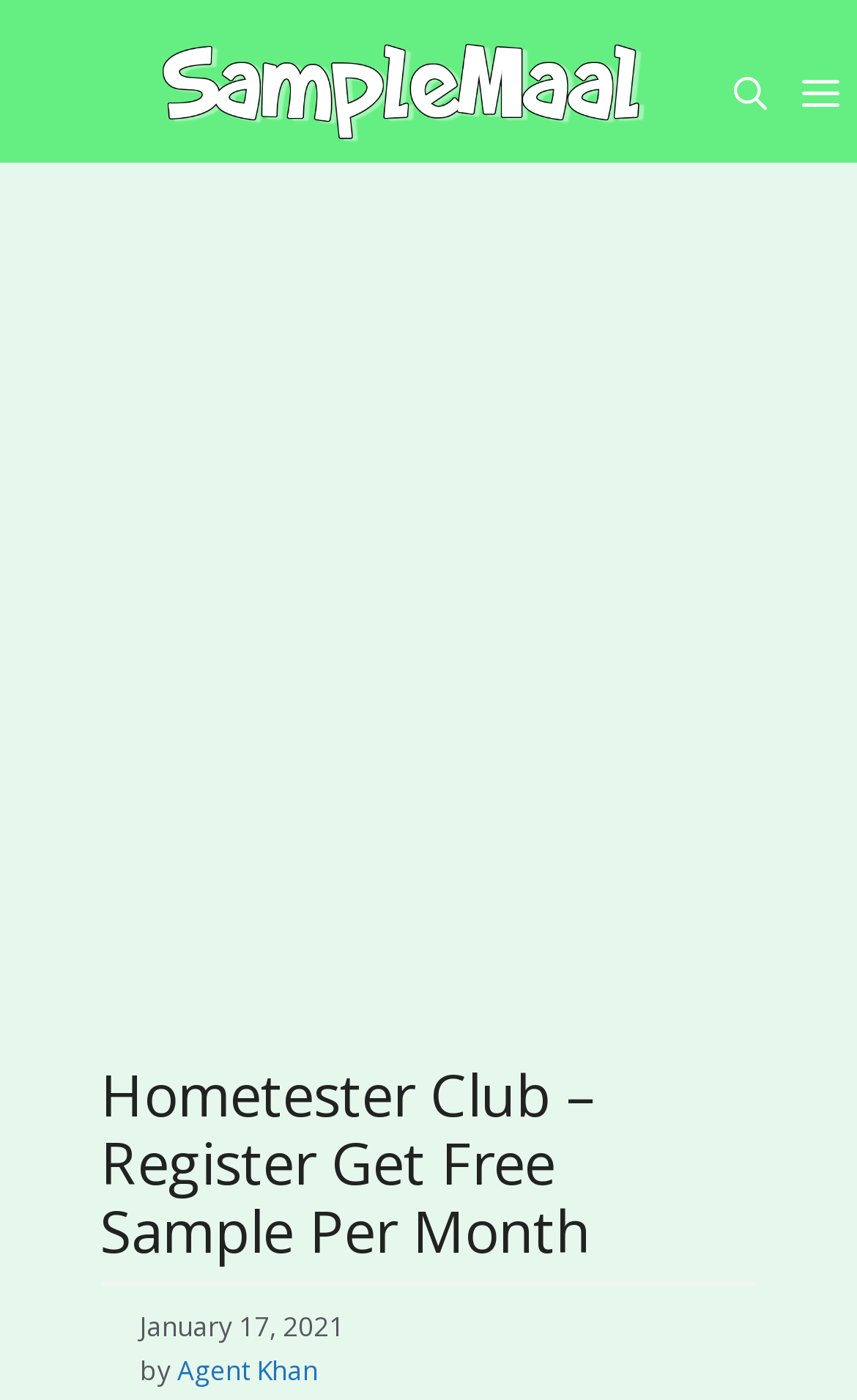What is the author of the post? Look at the image and give a one-word or short phrase answer.

Agent Khan